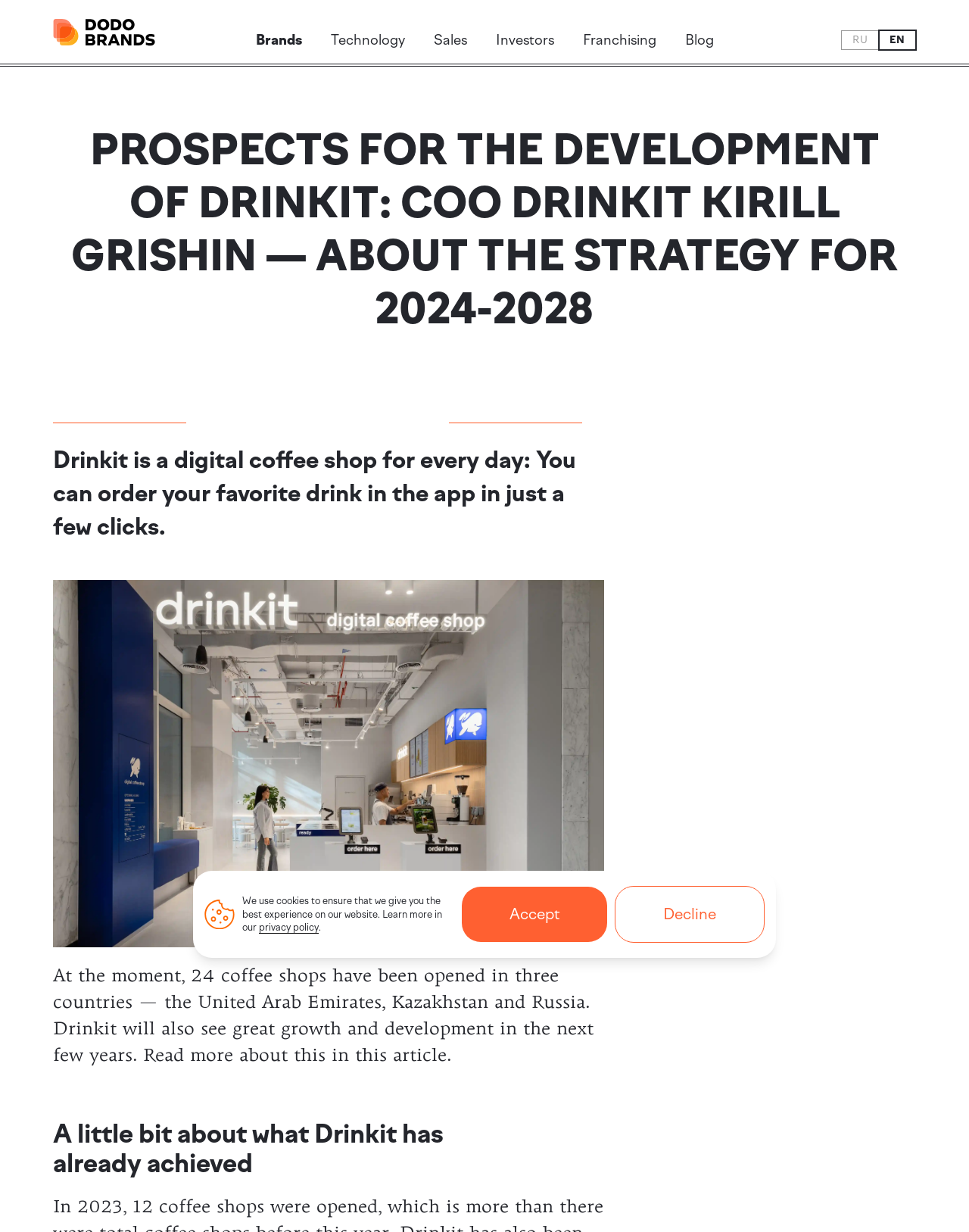Determine the bounding box coordinates for the clickable element to execute this instruction: "Read the blog". Provide the coordinates as four float numbers between 0 and 1, i.e., [left, top, right, bottom].

[0.707, 0.02, 0.736, 0.045]